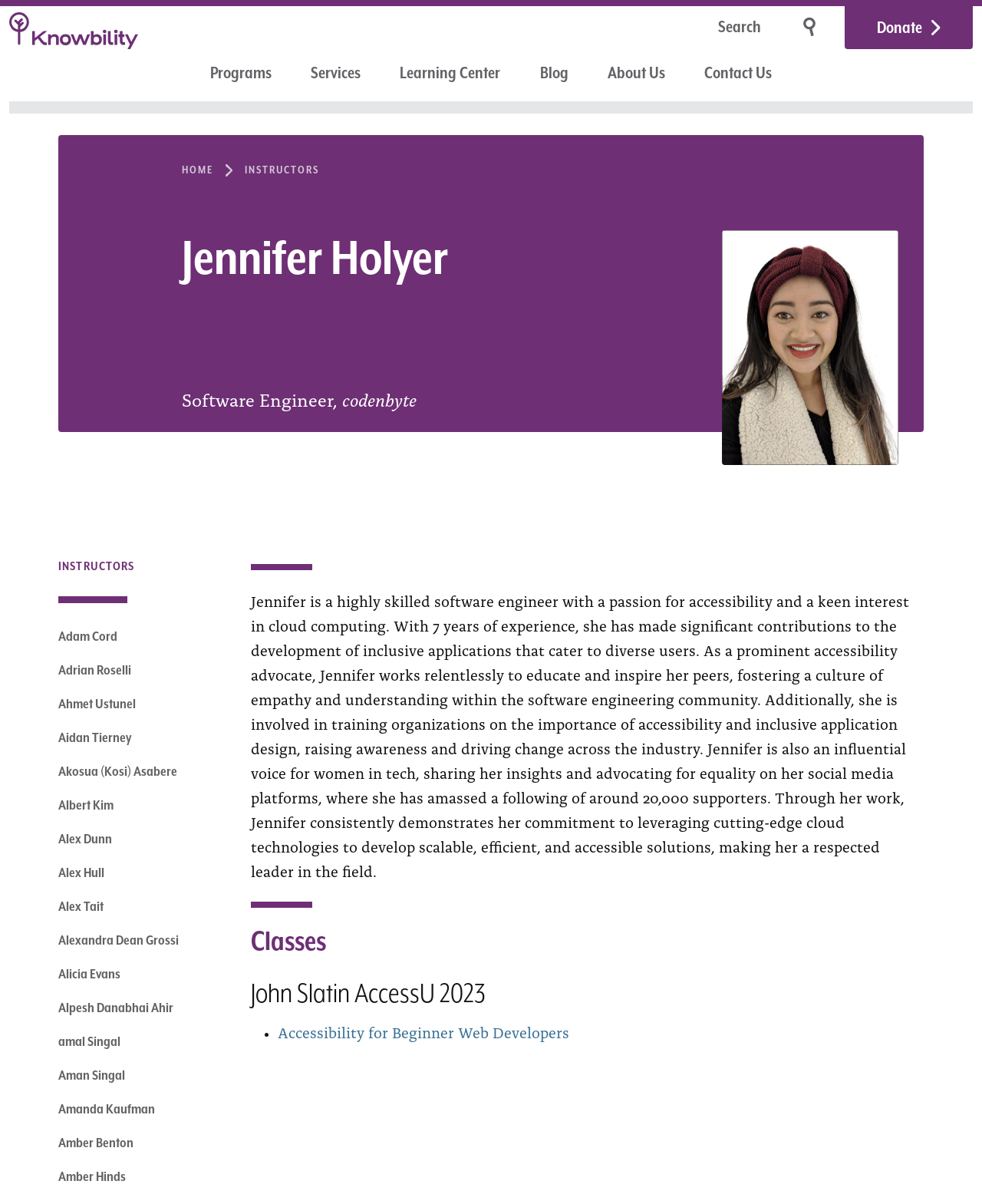Carefully examine the image and provide an in-depth answer to the question: How many instructors are listed on the webpage?

I found a list of link elements with the names of instructors, and counted a total of 20 instructors listed on the webpage.